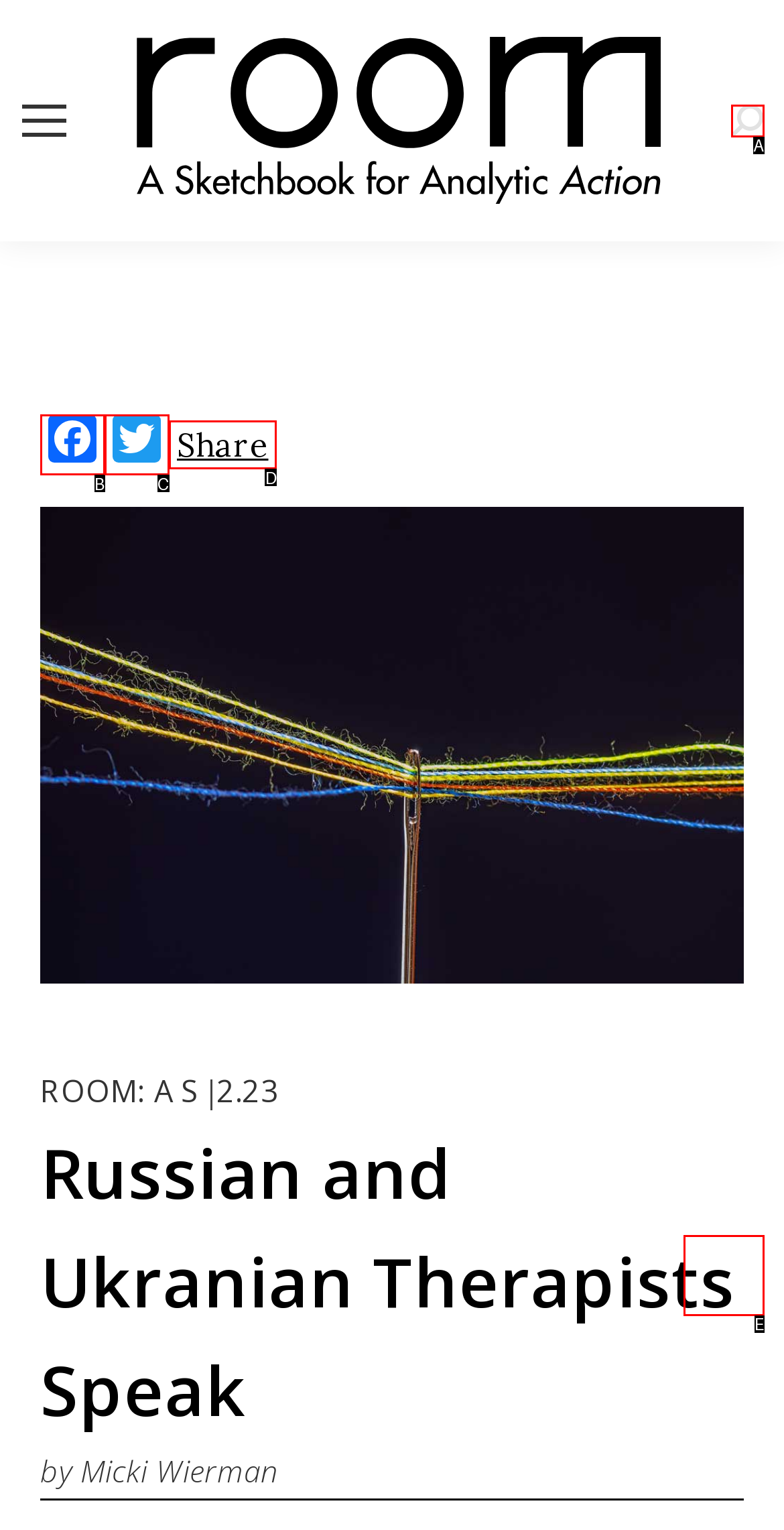Select the HTML element that corresponds to the description: Share
Reply with the letter of the correct option from the given choices.

D